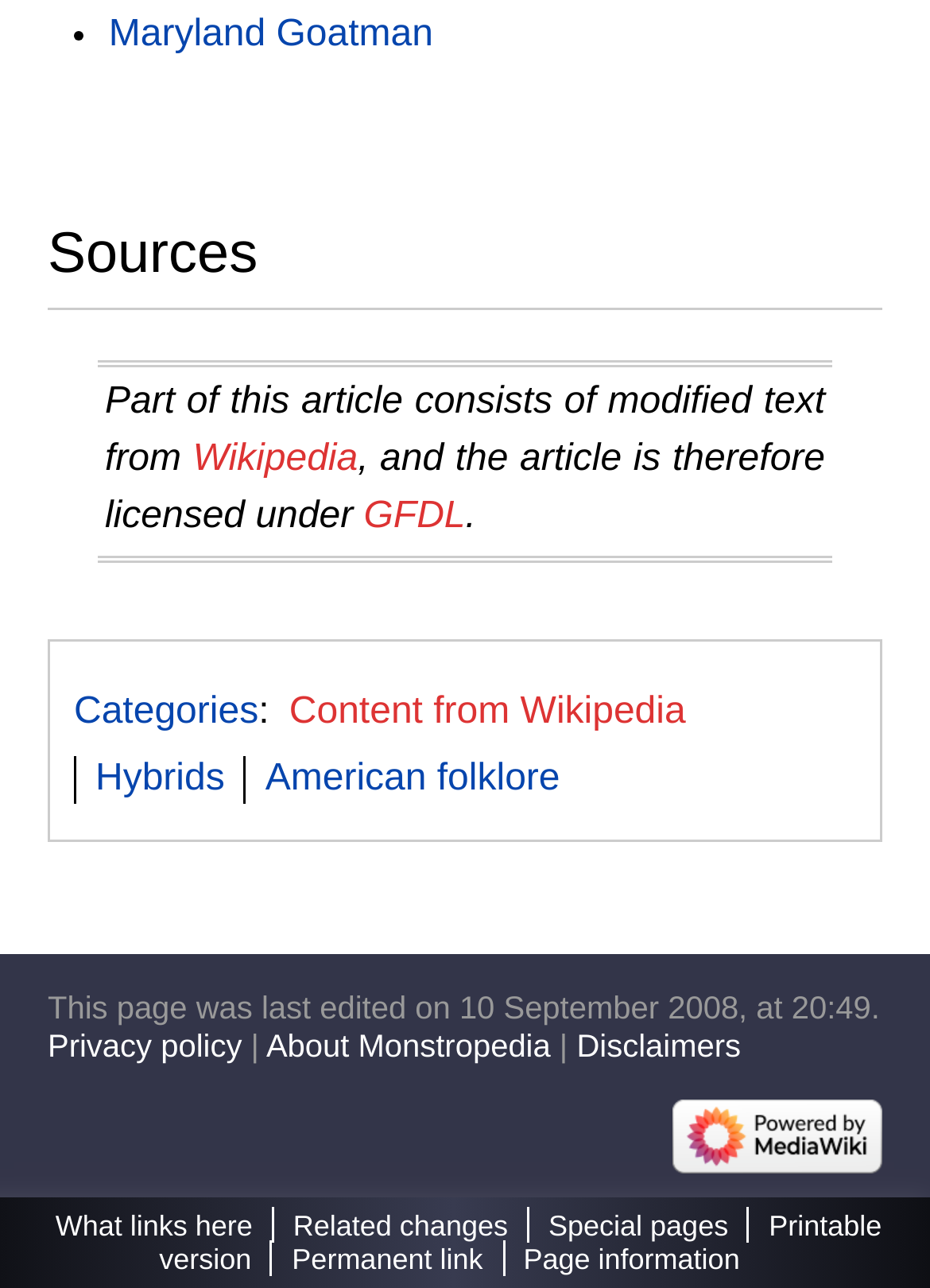Find the bounding box coordinates for the area that must be clicked to perform this action: "Go to Categories".

[0.079, 0.536, 0.278, 0.568]